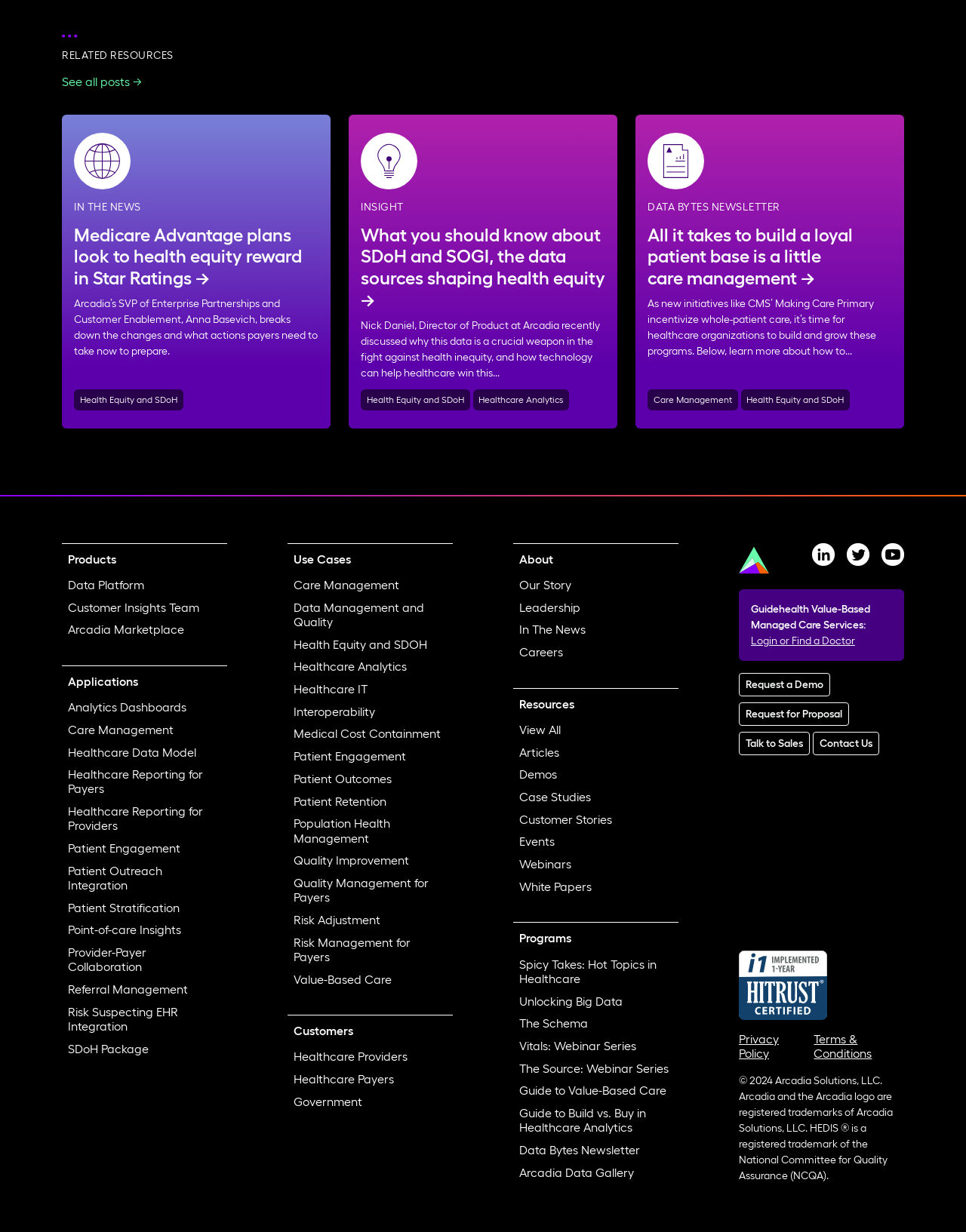Determine the bounding box for the described HTML element: "Patient Engagement". Ensure the coordinates are four float numbers between 0 and 1 in the format [left, top, right, bottom].

[0.298, 0.605, 0.469, 0.623]